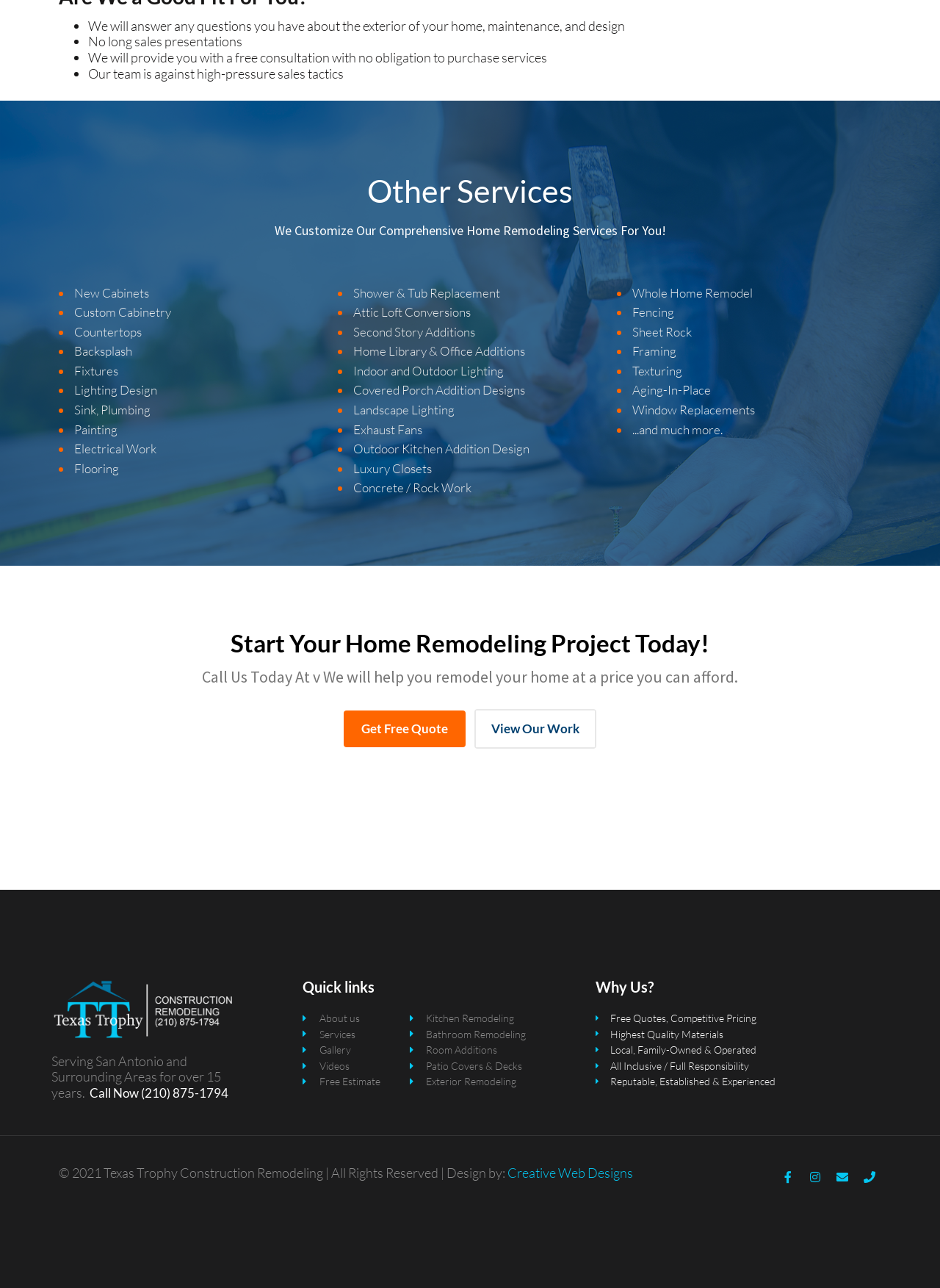How long has the company been serving San Antonio?
Answer the question with detailed information derived from the image.

The company has been serving San Antonio and surrounding areas for over 15 years, as stated in the text 'Serving San Antonio and Surrounding Areas for over 15 years'.